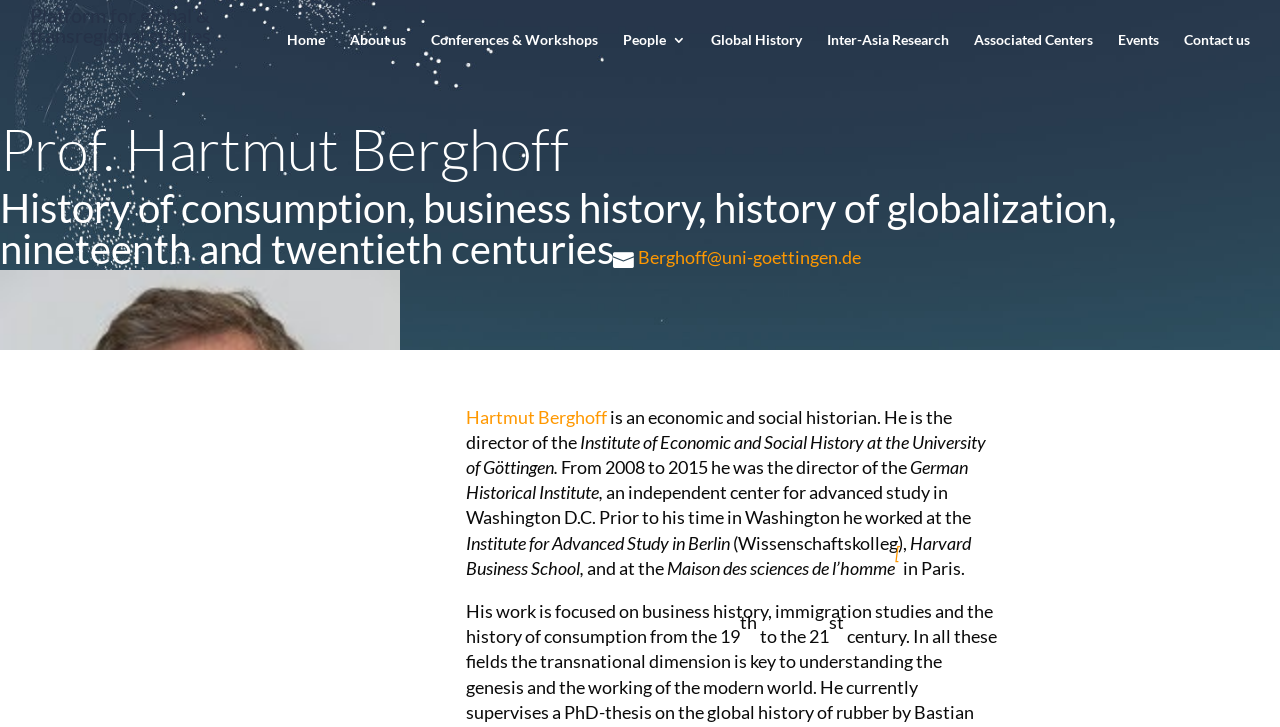Please provide the main heading of the webpage content.

Prof. Hartmut Berghoff